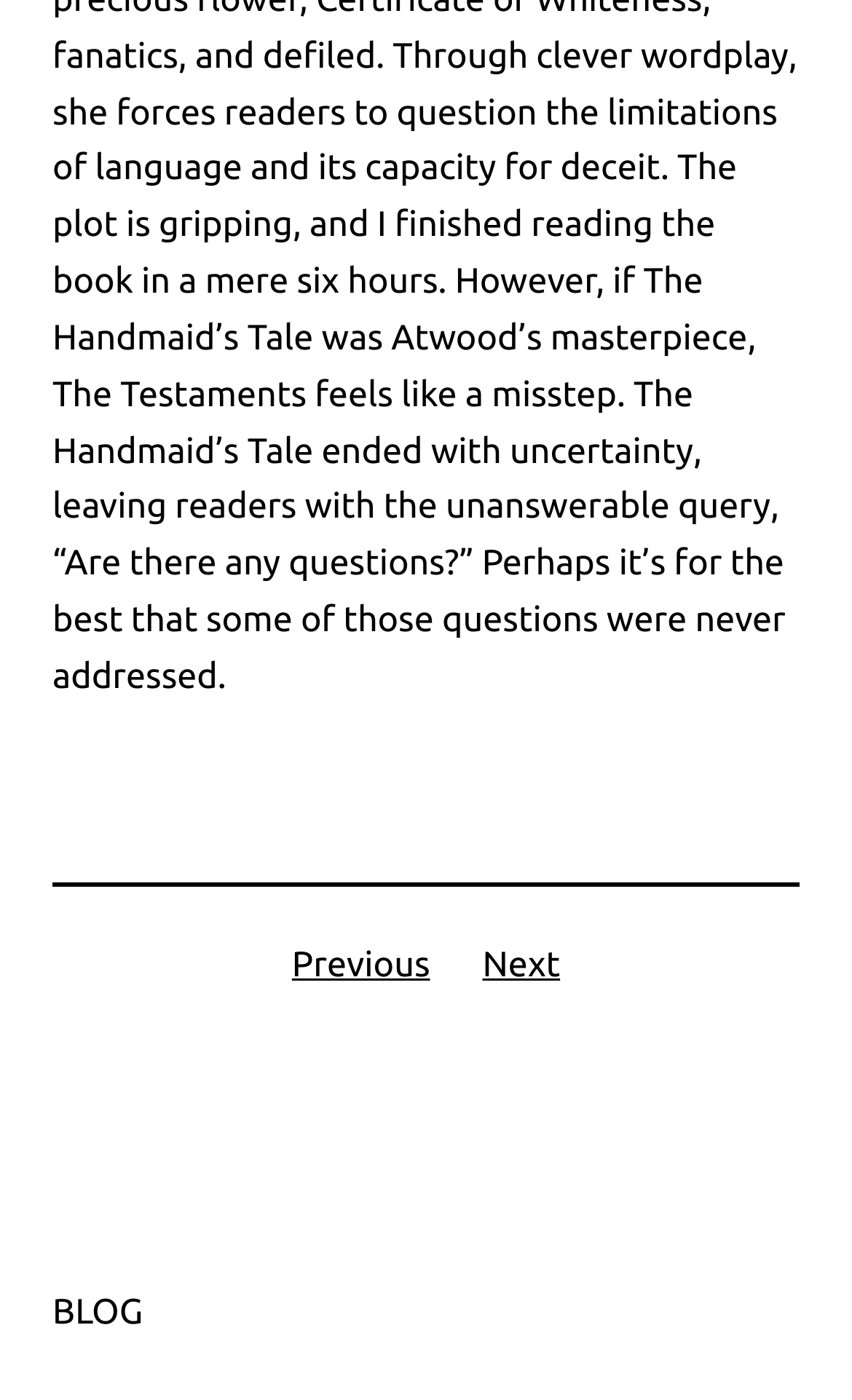Given the element description, predict the bounding box coordinates in the format (top-left x, top-left y, bottom-right x, bottom-right y), using floating point numbers between 0 and 1: BLOG

[0.062, 0.924, 0.168, 0.952]